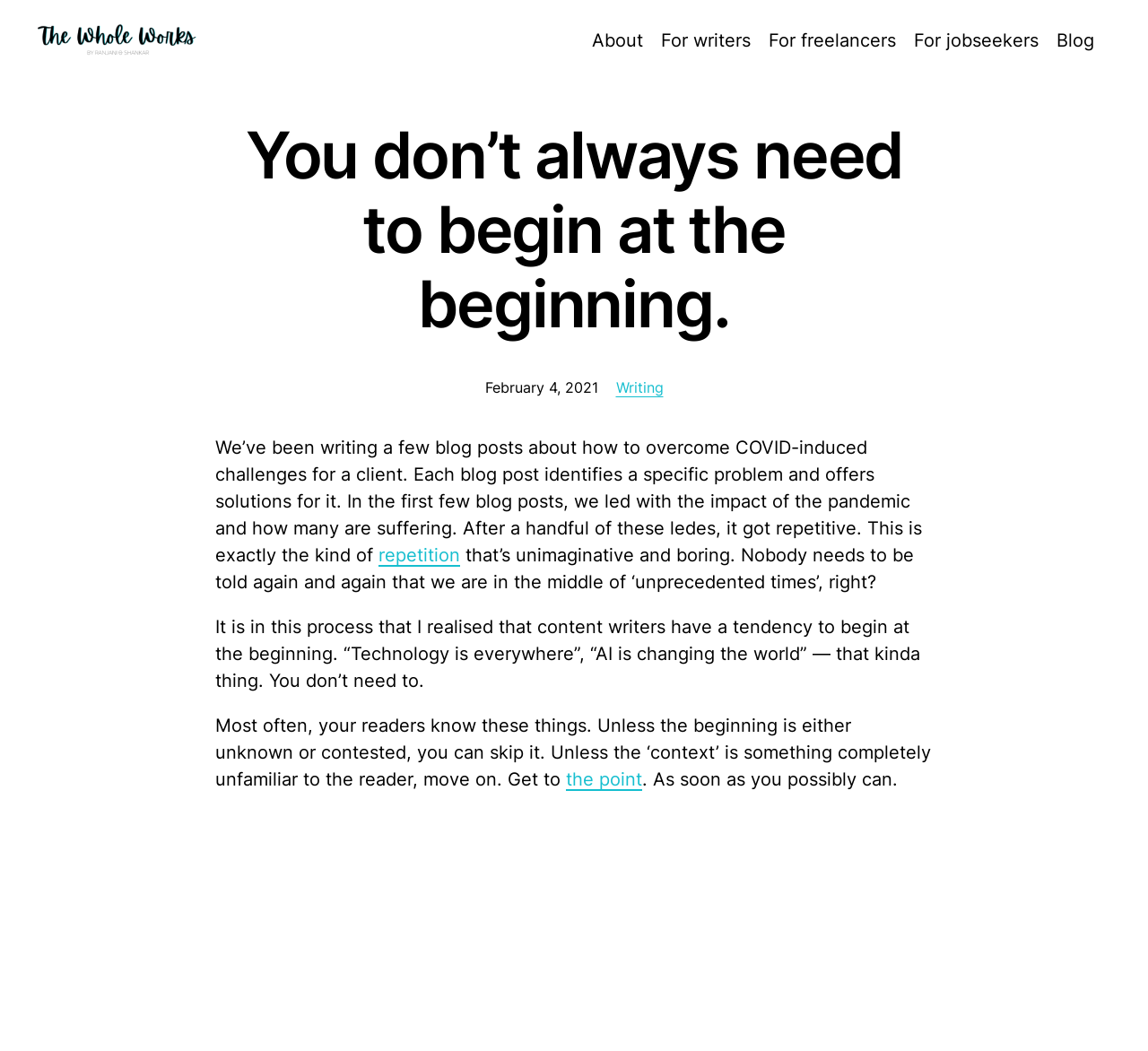Locate the bounding box coordinates of the element to click to perform the following action: 'Visit the 'For writers' page'. The coordinates should be given as four float values between 0 and 1, in the form of [left, top, right, bottom].

[0.576, 0.026, 0.654, 0.051]